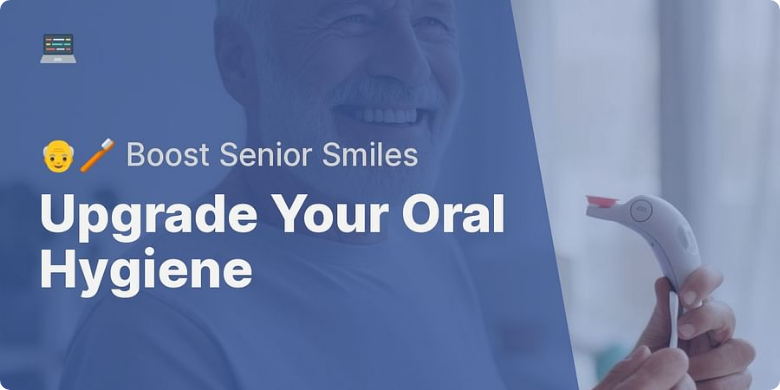What is the tone of the image?
Analyze the screenshot and provide a detailed answer to the question.

The image is framed in a soothing blue tone, which conveys a sense of positivity and encouragement, visually representing the ease and effectiveness of using electric toothbrushes tailored for seniors.